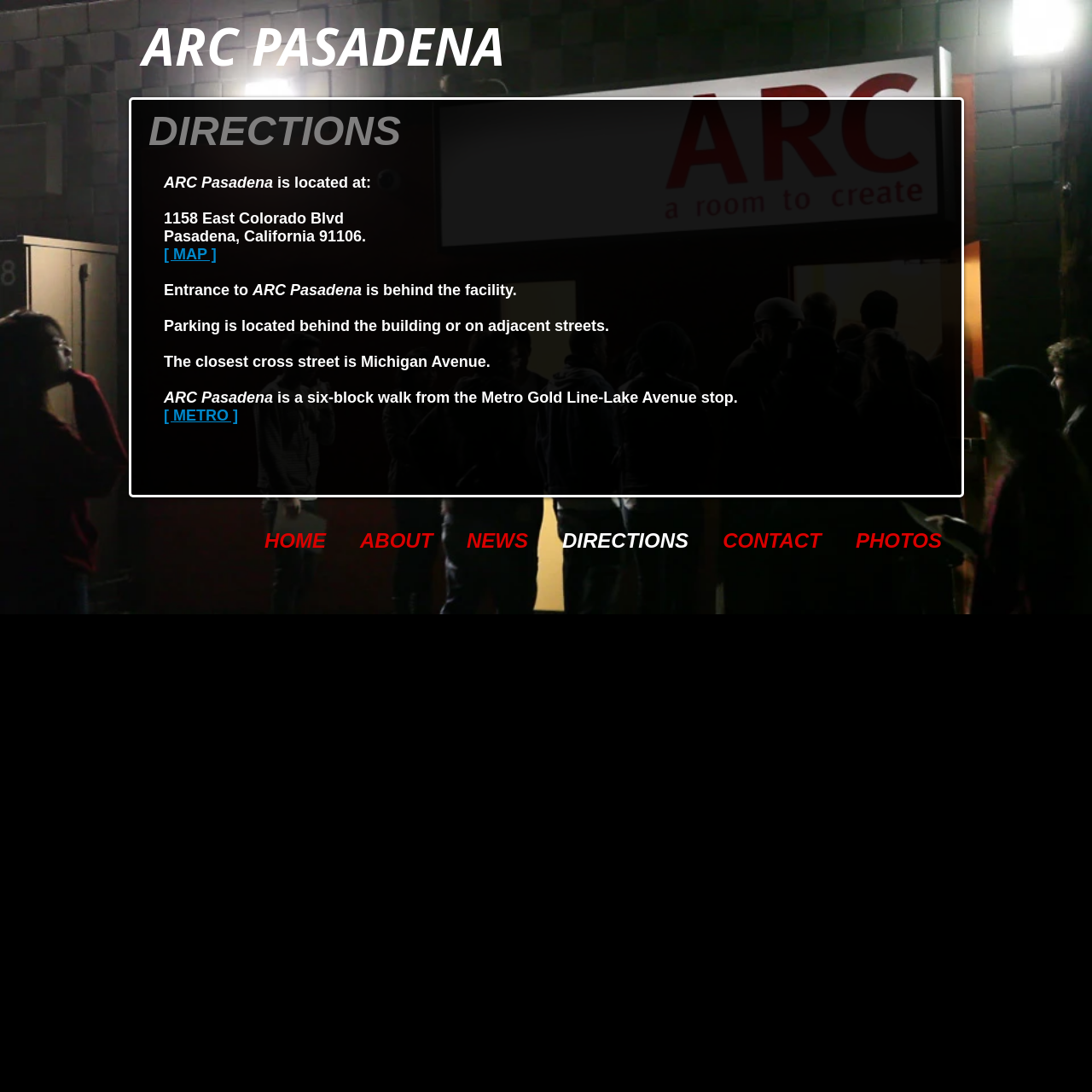Identify the bounding box coordinates for the UI element mentioned here: "NEWS". Provide the coordinates as four float values between 0 and 1, i.e., [left, top, right, bottom].

[0.412, 0.485, 0.499, 0.504]